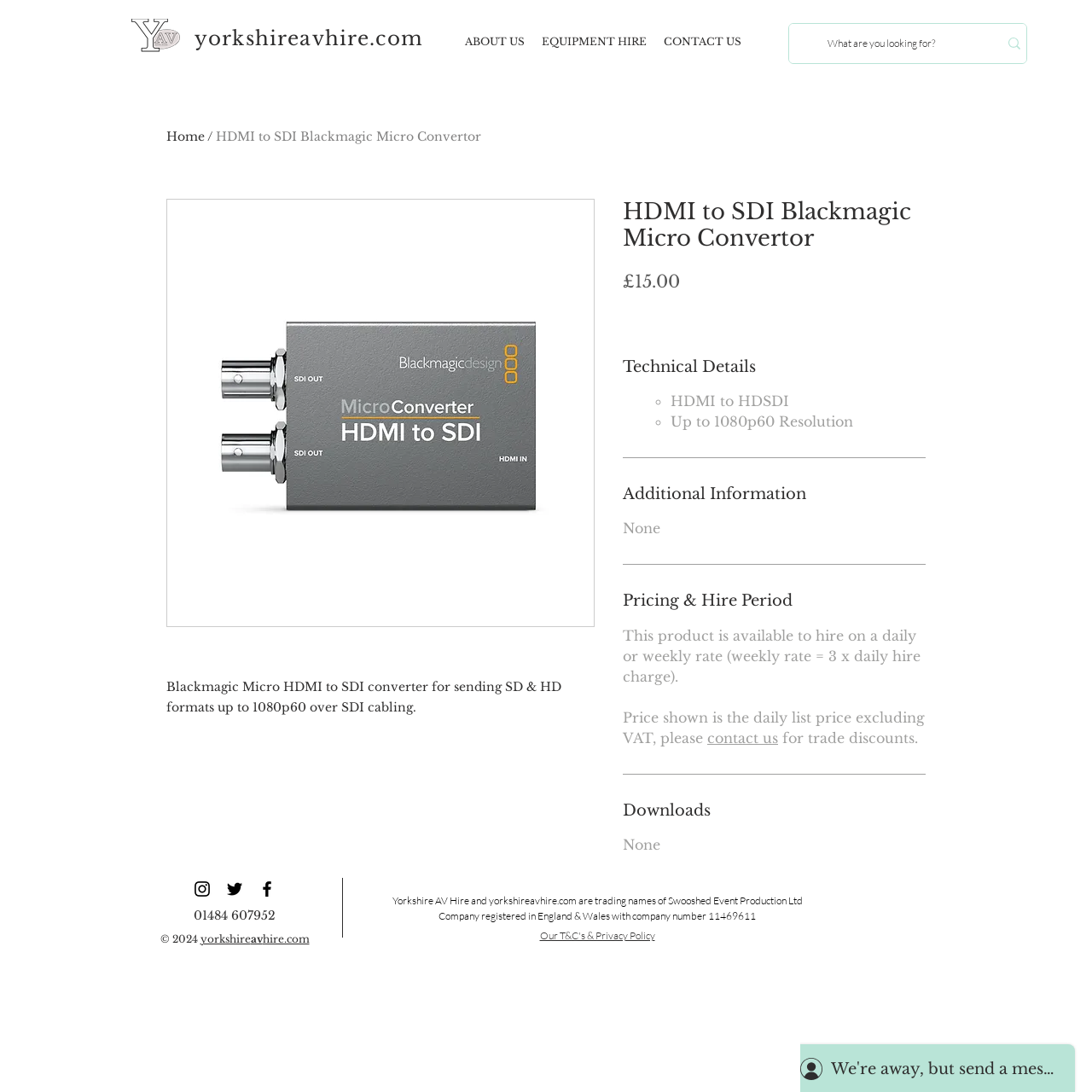From the screenshot, find the bounding box of the UI element matching this description: "yorkshireavhire.com". Supply the bounding box coordinates in the form [left, top, right, bottom], each a float between 0 and 1.

[0.183, 0.854, 0.283, 0.865]